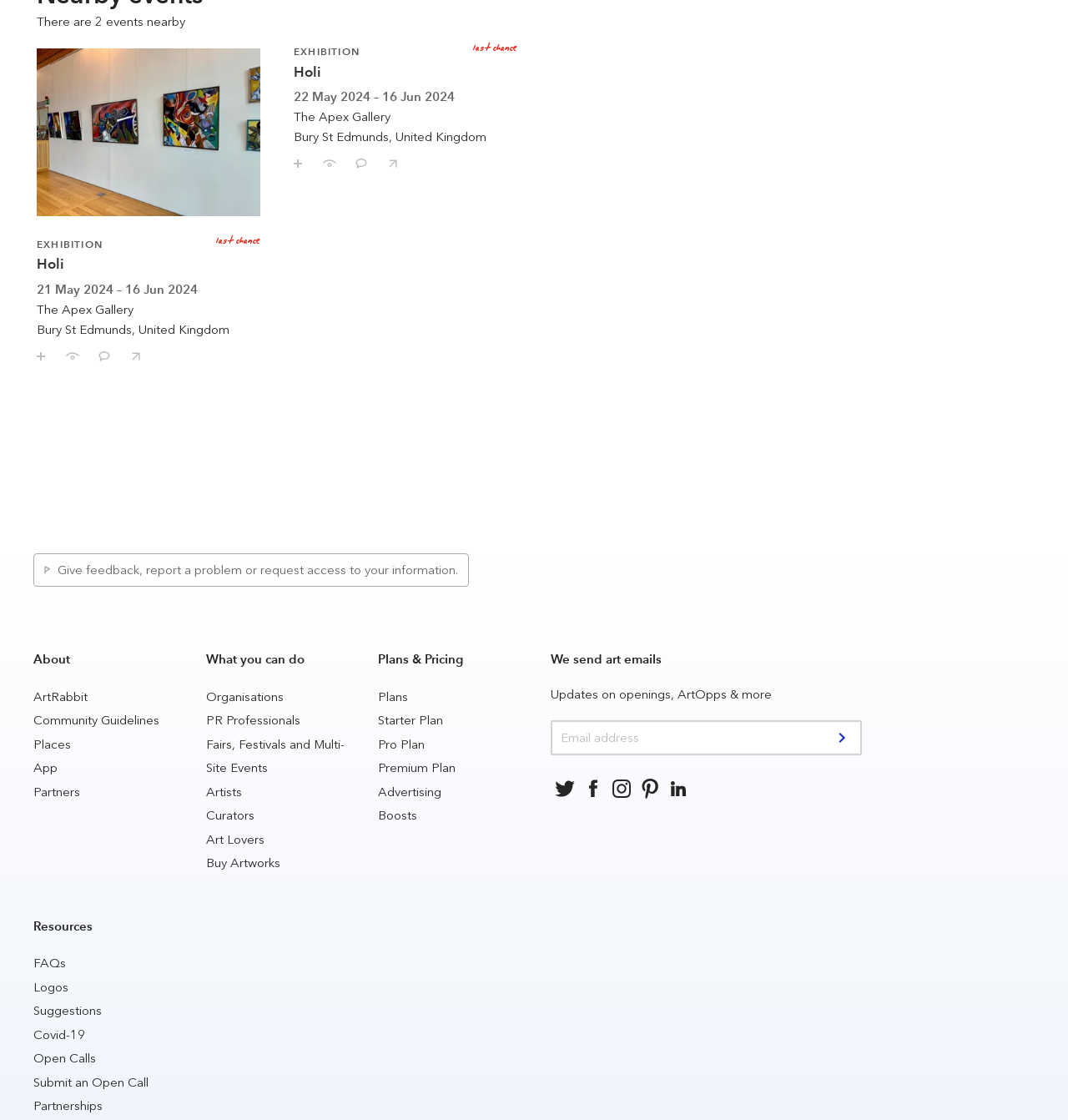What is the name of the exhibition?
Please respond to the question thoroughly and include all relevant details.

The exhibition name is 'Holi' which is mentioned in the link 'Holi EXHIBITION last chance Holi 21 May 2024 – 16 Jun 2024 The Apex Gallery Bury St Edmunds, United Kingdom'.